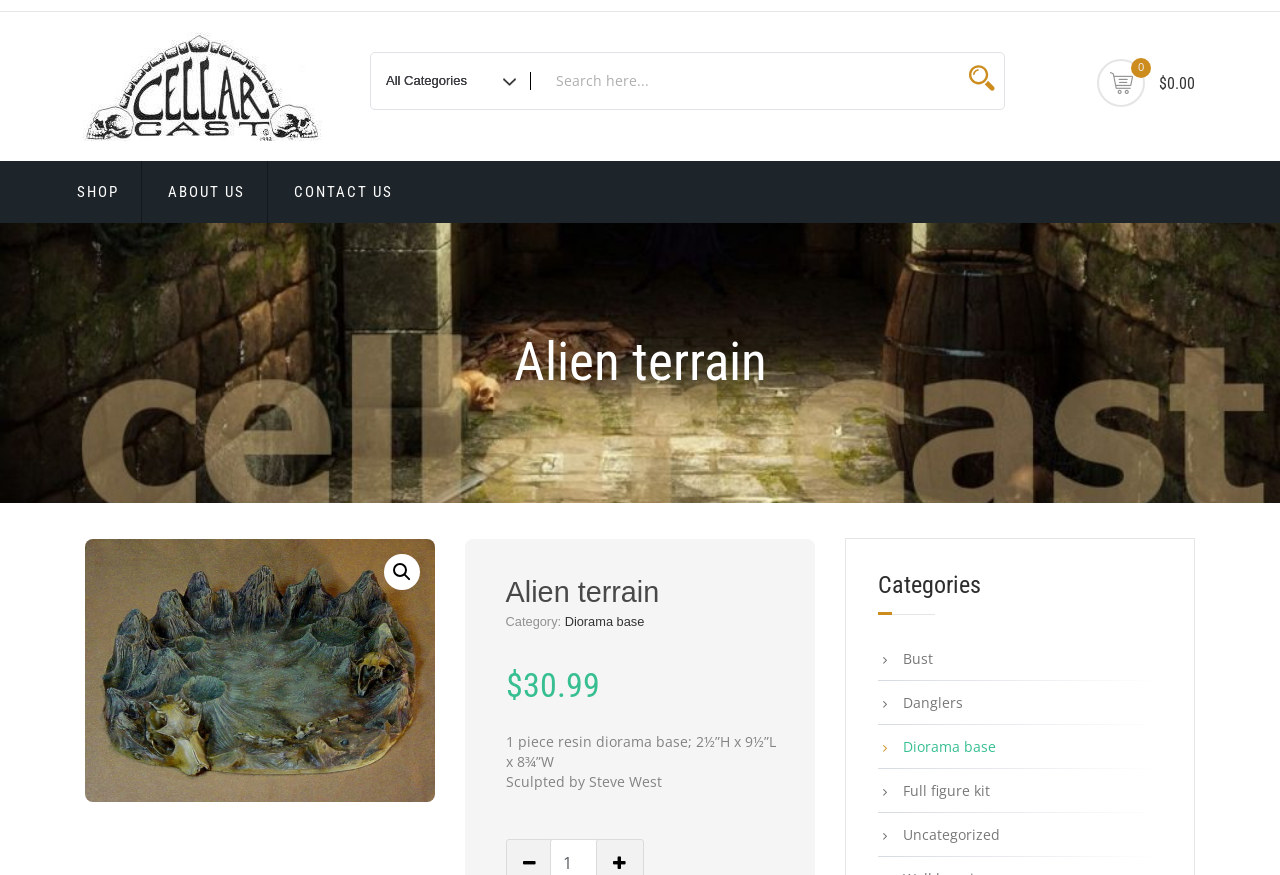Please find the bounding box for the following UI element description. Provide the coordinates in (top-left x, top-left y, bottom-right x, bottom-right y) format, with values between 0 and 1: 0 $0.00

[0.857, 0.067, 0.895, 0.122]